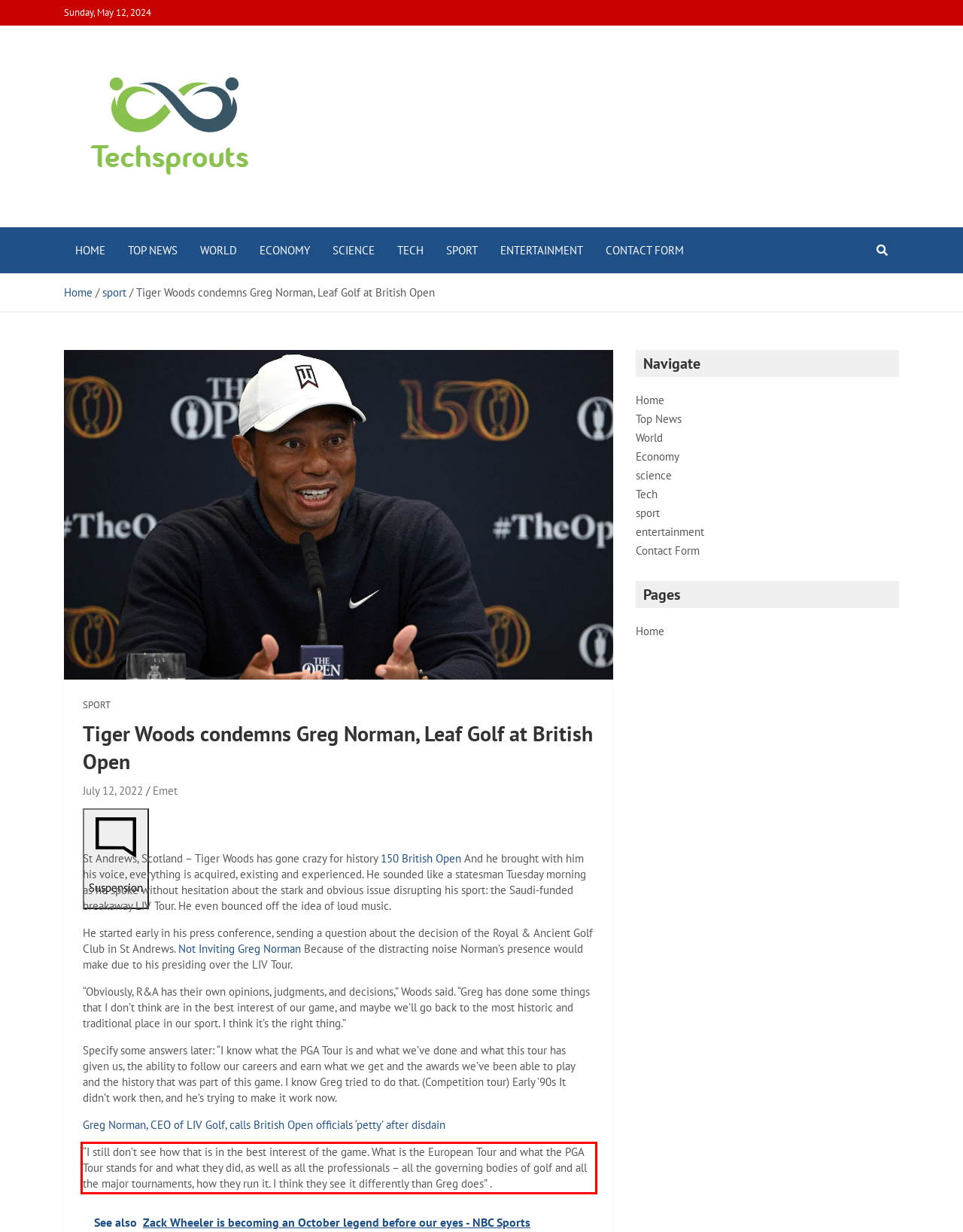Identify the text inside the red bounding box on the provided webpage screenshot by performing OCR.

“I still don’t see how that is in the best interest of the game. What is the European Tour and what the PGA Tour stands for and what they did, as well as all the professionals – all the governing bodies of golf and all the major tournaments, how they run it. I think they see it differently than Greg does” .